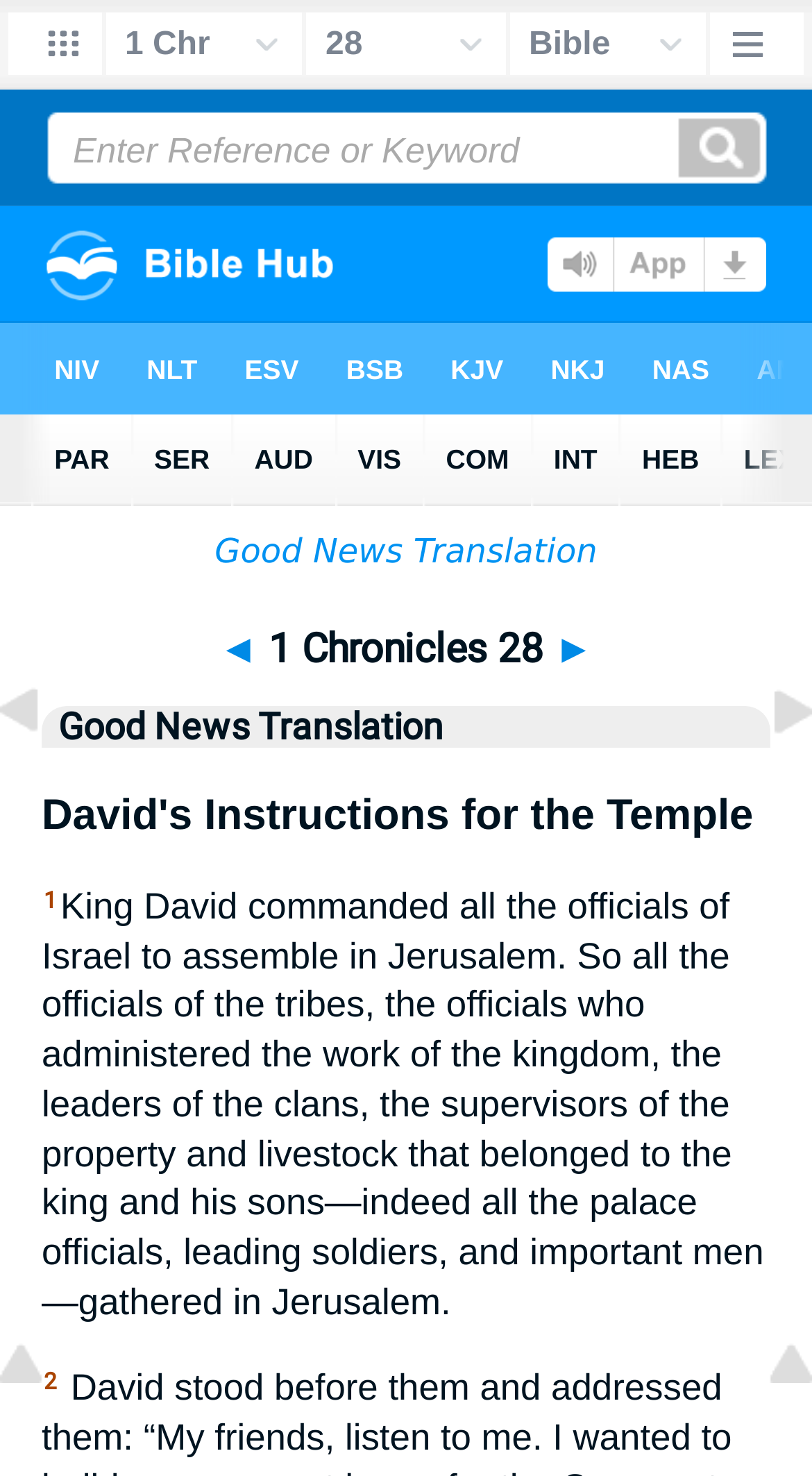Based on the element description "parent_node: 15", predict the bounding box coordinates of the UI element.

None